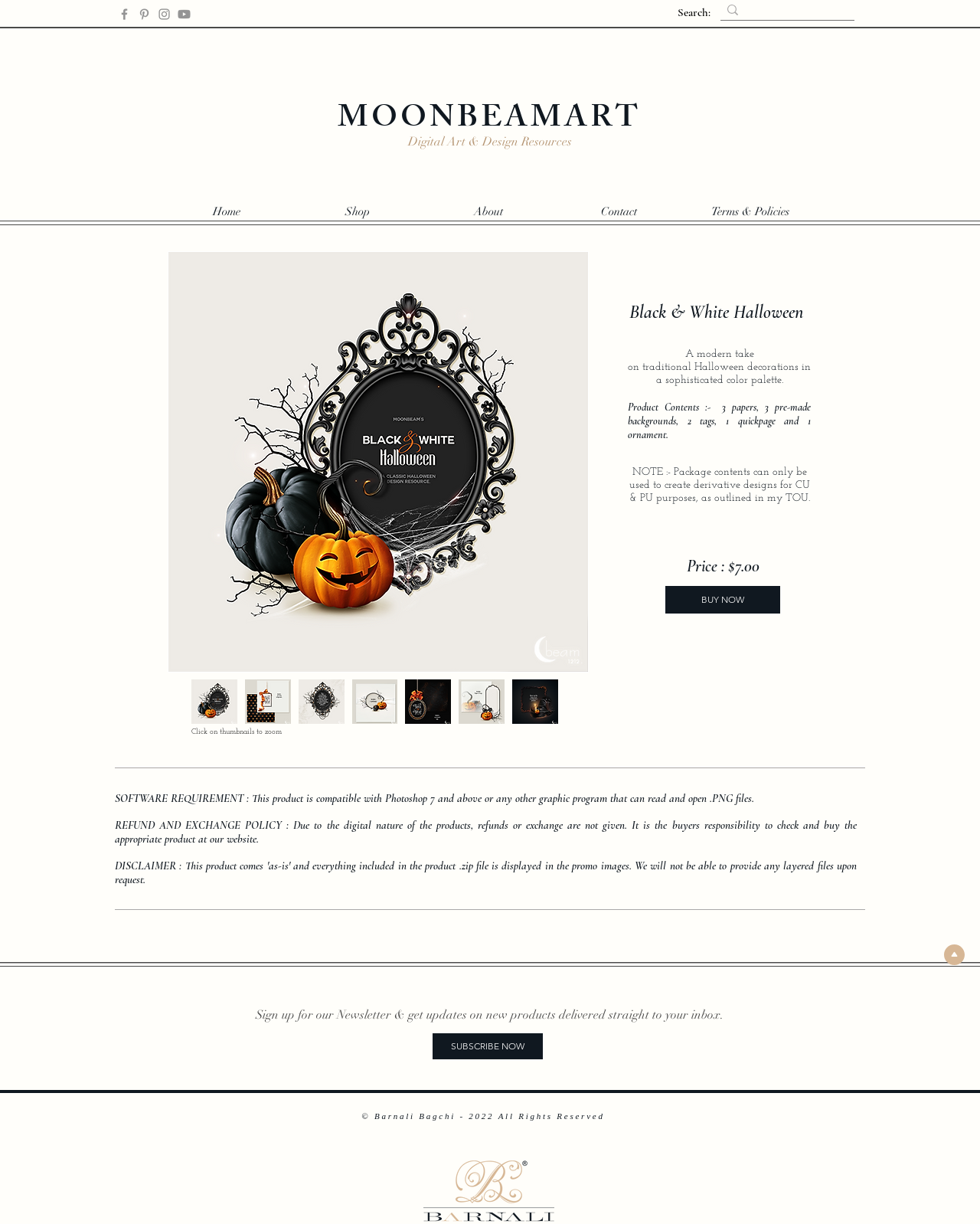Find the bounding box coordinates of the clickable element required to execute the following instruction: "Search for something". Provide the coordinates as four float numbers between 0 and 1, i.e., [left, top, right, bottom].

[0.691, 0.004, 0.725, 0.016]